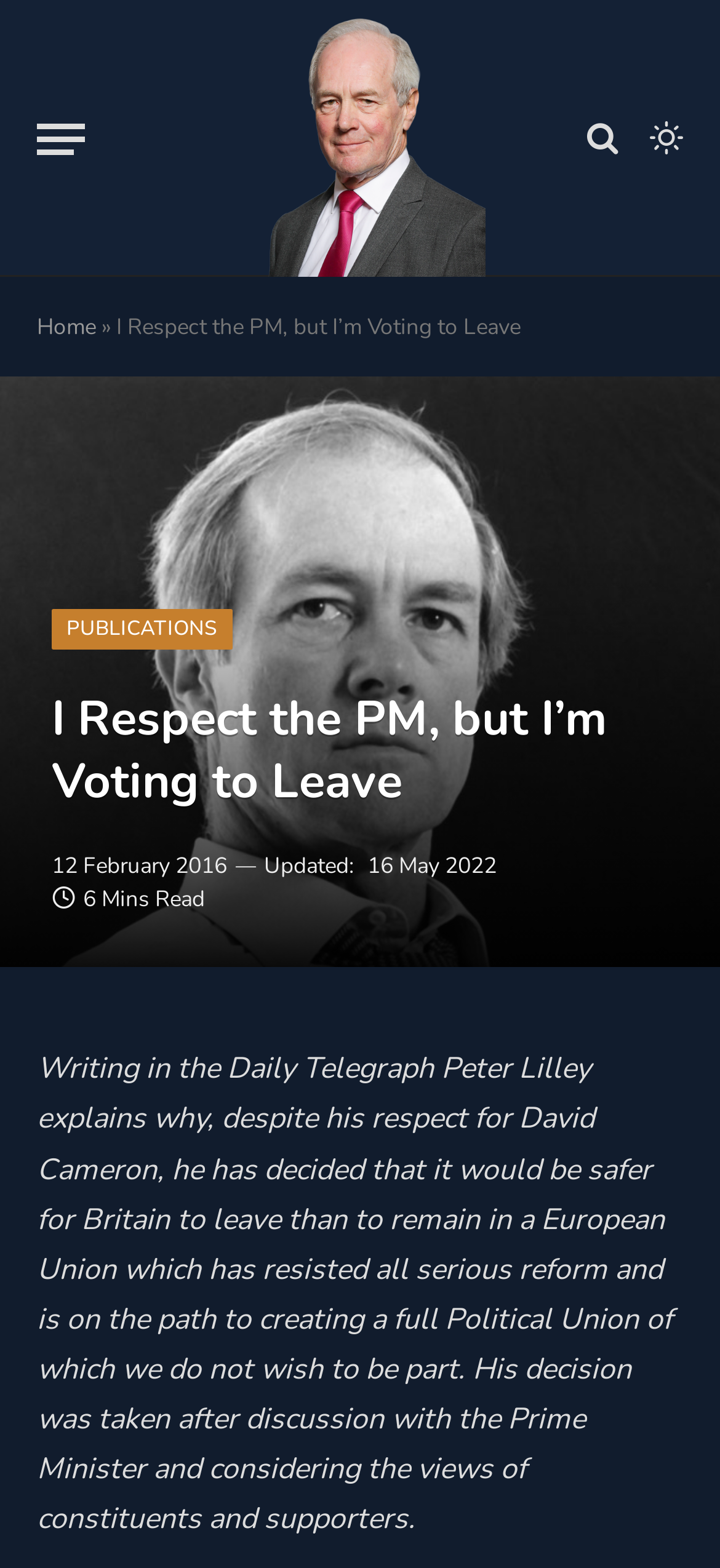Use a single word or phrase to answer the question:
What is the publication date of the article?

12 February 2016